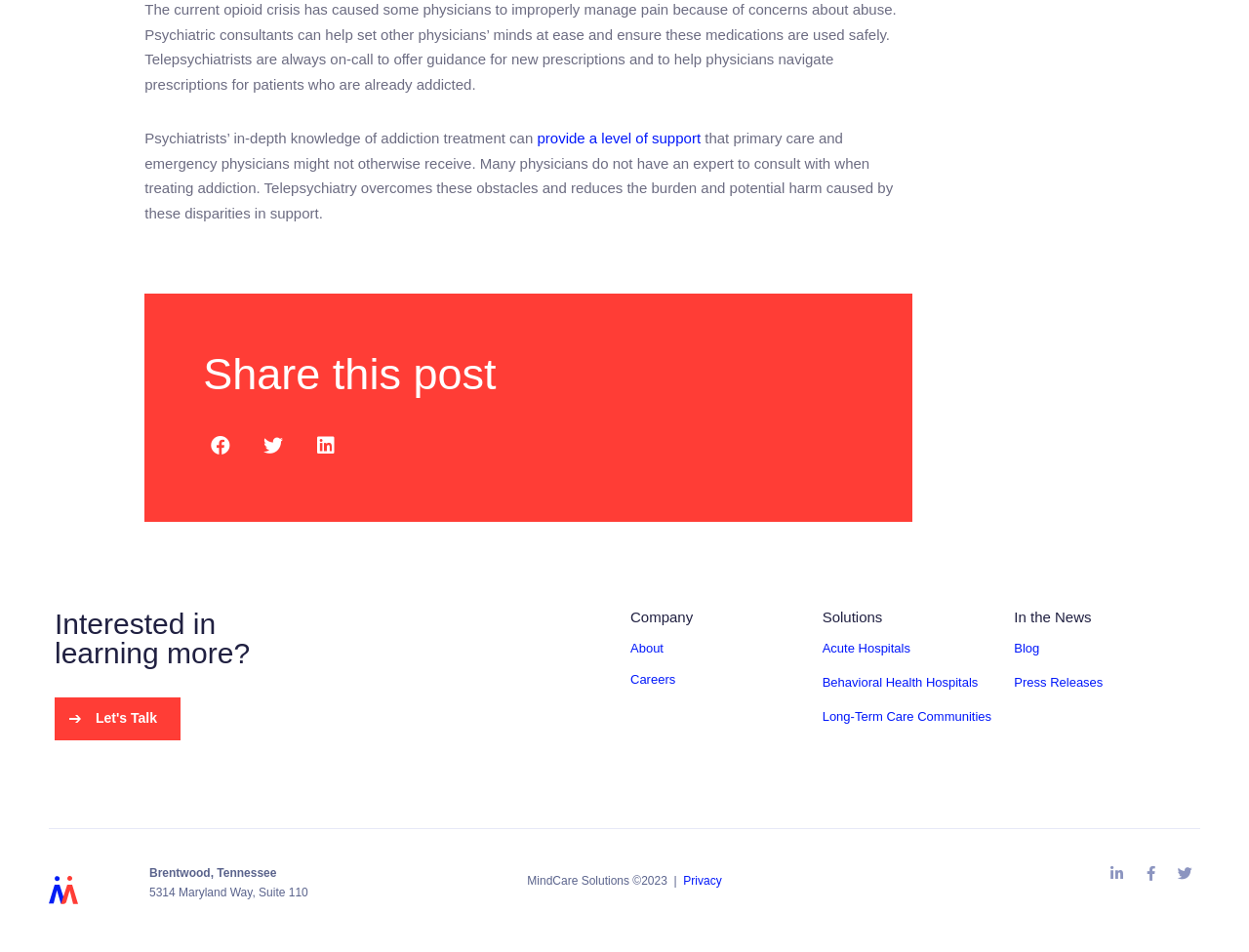Can you find the bounding box coordinates for the element that needs to be clicked to execute this instruction: "Click the 'Privacy' link"? The coordinates should be given as four float numbers between 0 and 1, i.e., [left, top, right, bottom].

[0.547, 0.918, 0.578, 0.932]